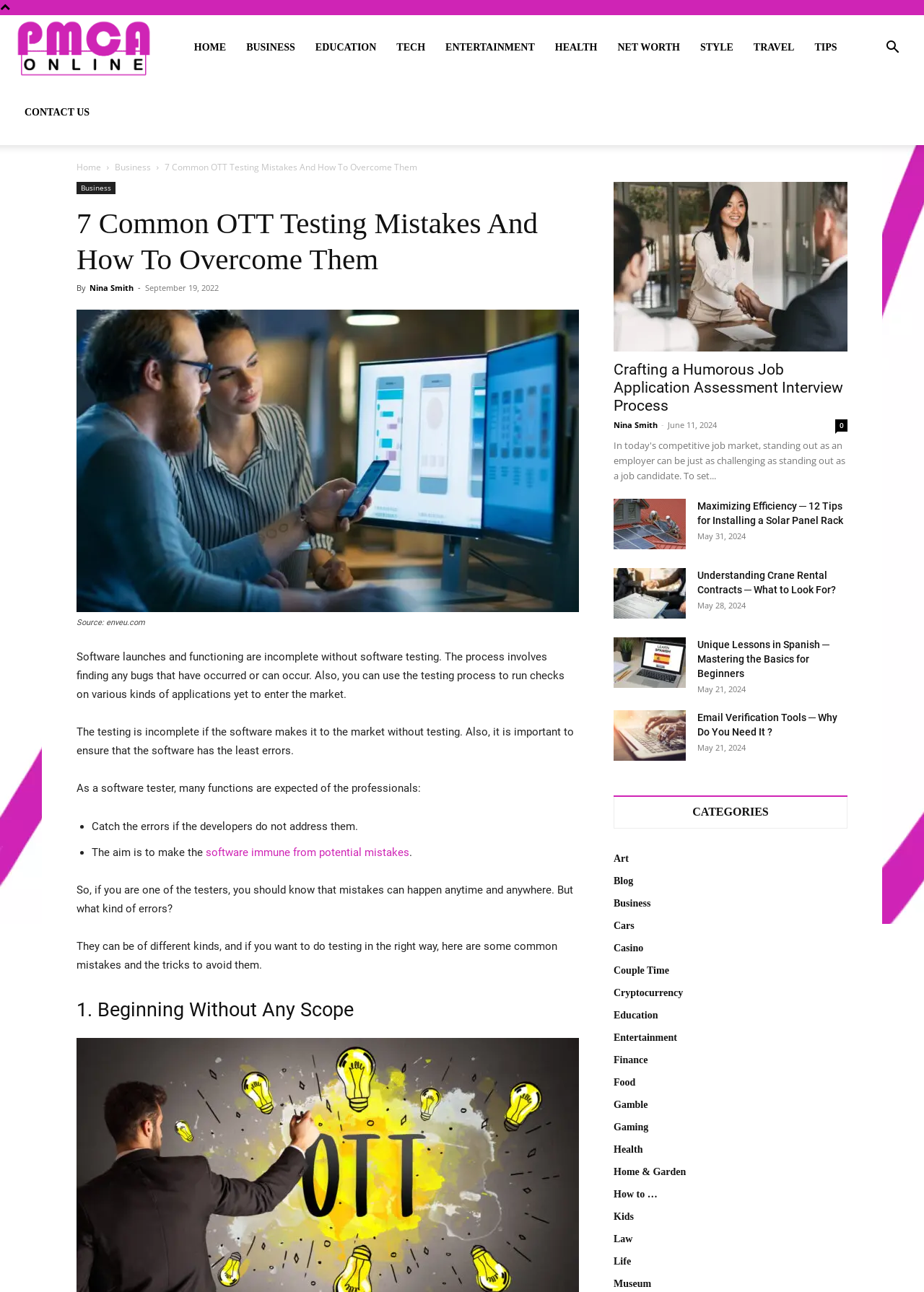Pinpoint the bounding box coordinates of the element to be clicked to execute the instruction: "Go to the HOME page".

[0.199, 0.012, 0.256, 0.062]